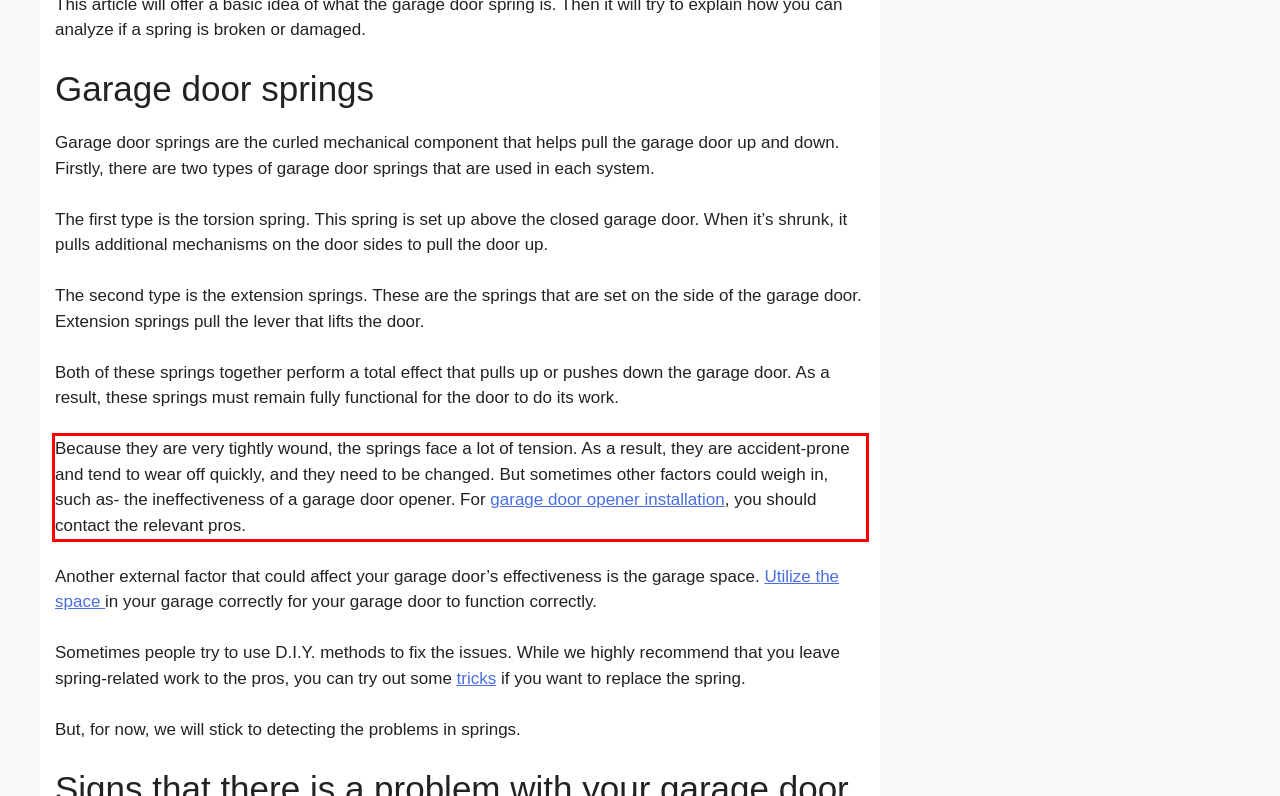You are looking at a screenshot of a webpage with a red rectangle bounding box. Use OCR to identify and extract the text content found inside this red bounding box.

Because they are very tightly wound, the springs face a lot of tension. As a result, they are accident-prone and tend to wear off quickly, and they need to be changed. But sometimes other factors could weigh in, such as- the ineffectiveness of a garage door opener. For garage door opener installation, you should contact the relevant pros.